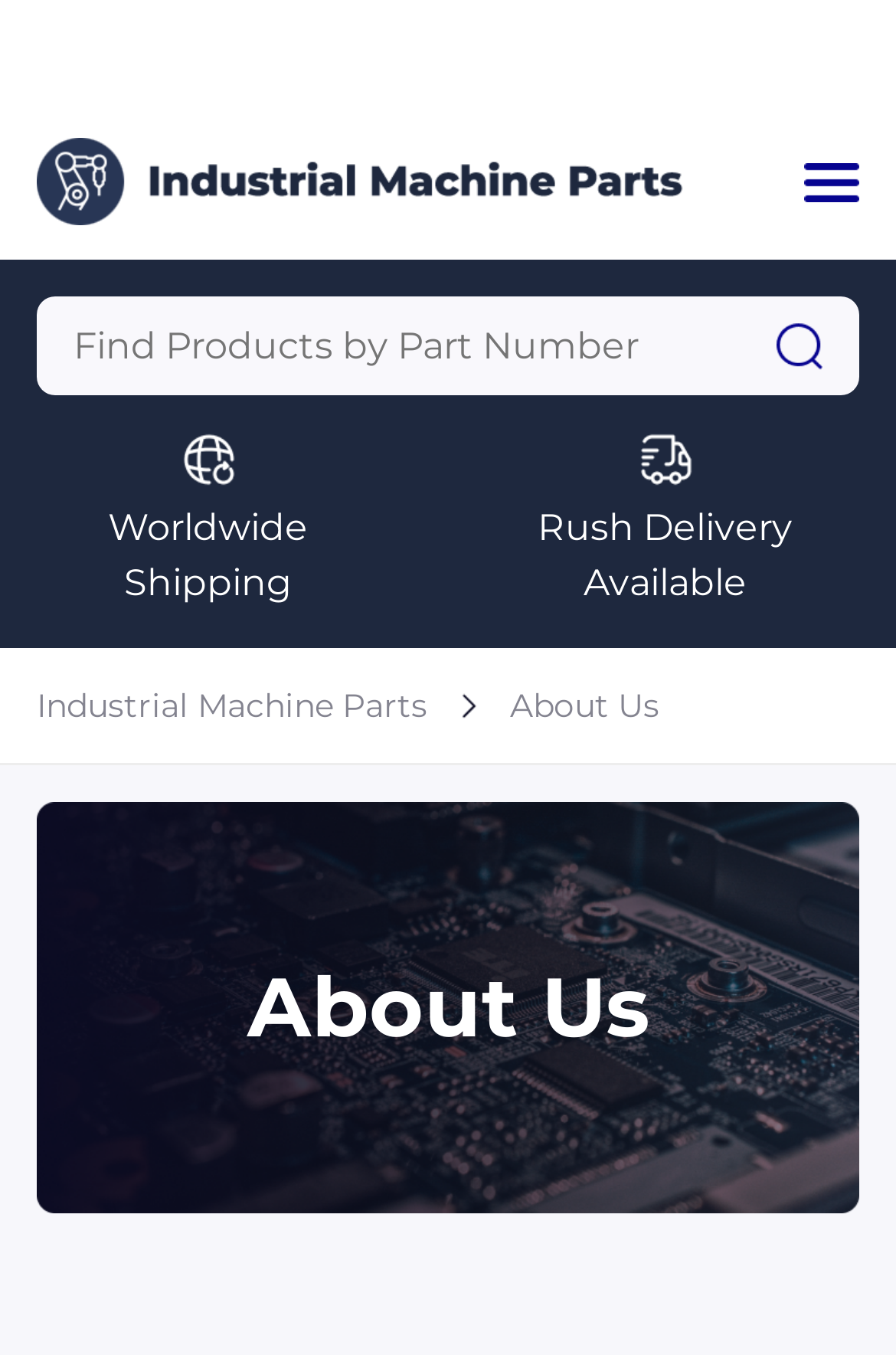Can you provide the bounding box coordinates for the element that should be clicked to implement the instruction: "click the logo"?

[0.041, 0.102, 0.772, 0.166]